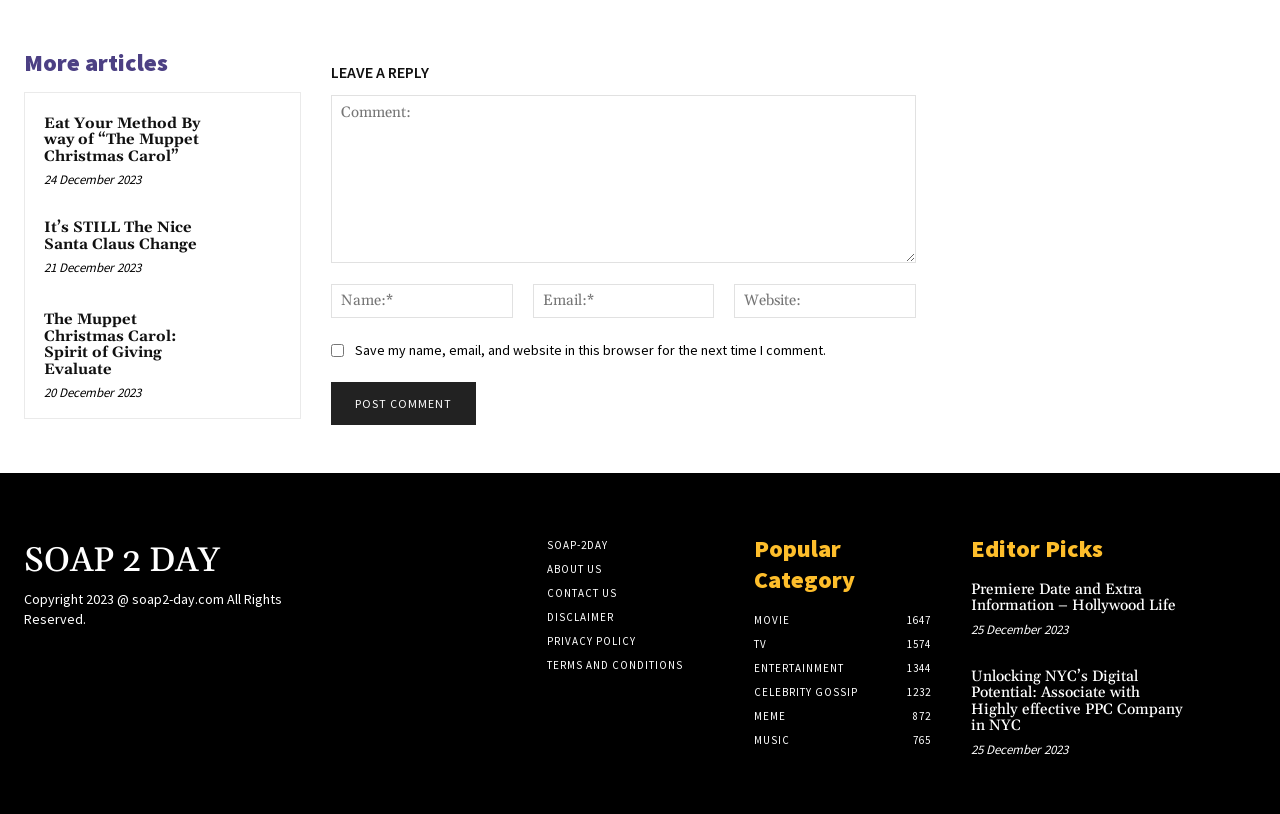How many categories are listed under 'Popular Category'?
Look at the image and respond with a one-word or short phrase answer.

5